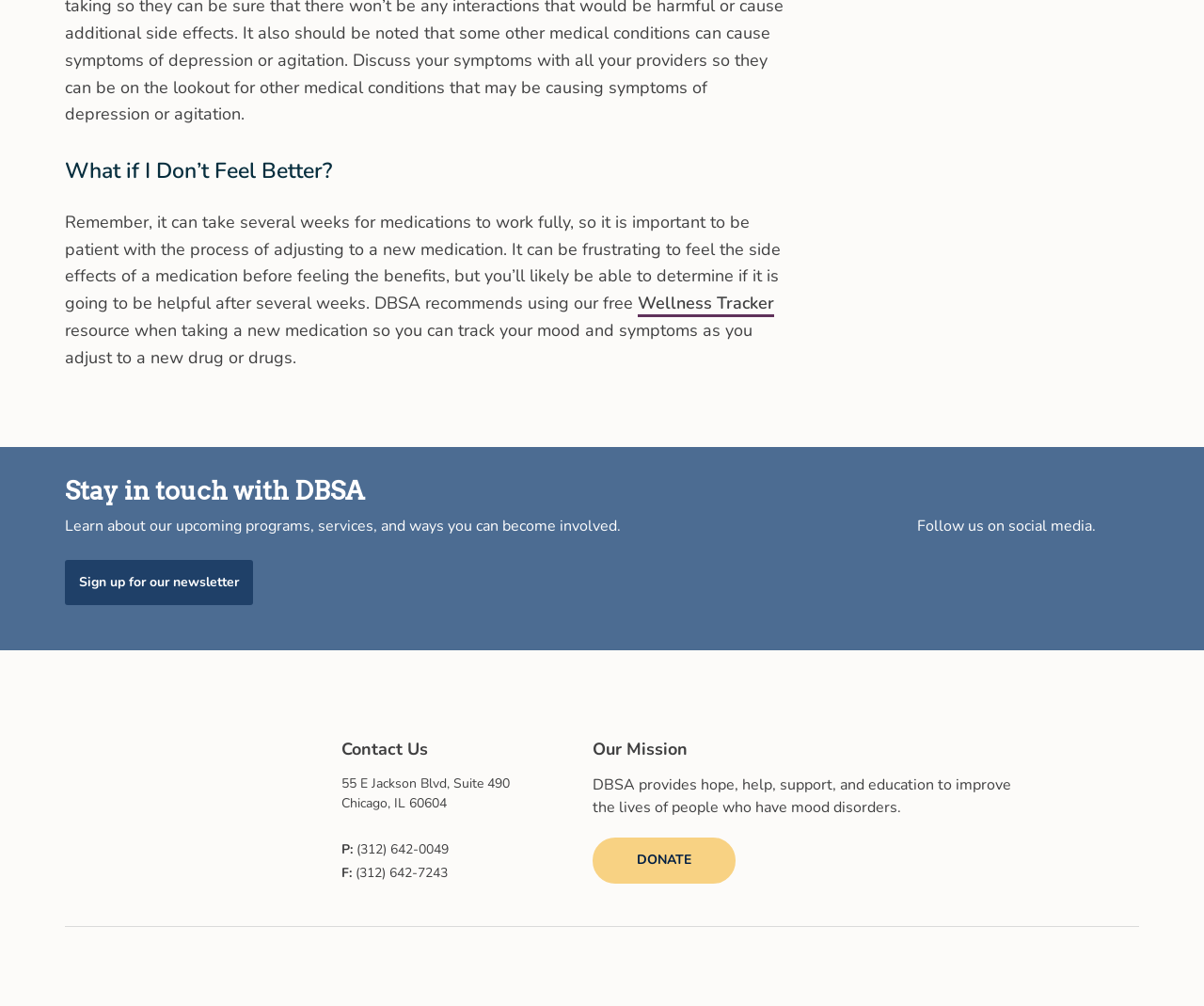Identify the bounding box coordinates of the clickable region required to complete the instruction: "Sign up for our newsletter". The coordinates should be given as four float numbers within the range of 0 and 1, i.e., [left, top, right, bottom].

[0.054, 0.557, 0.21, 0.602]